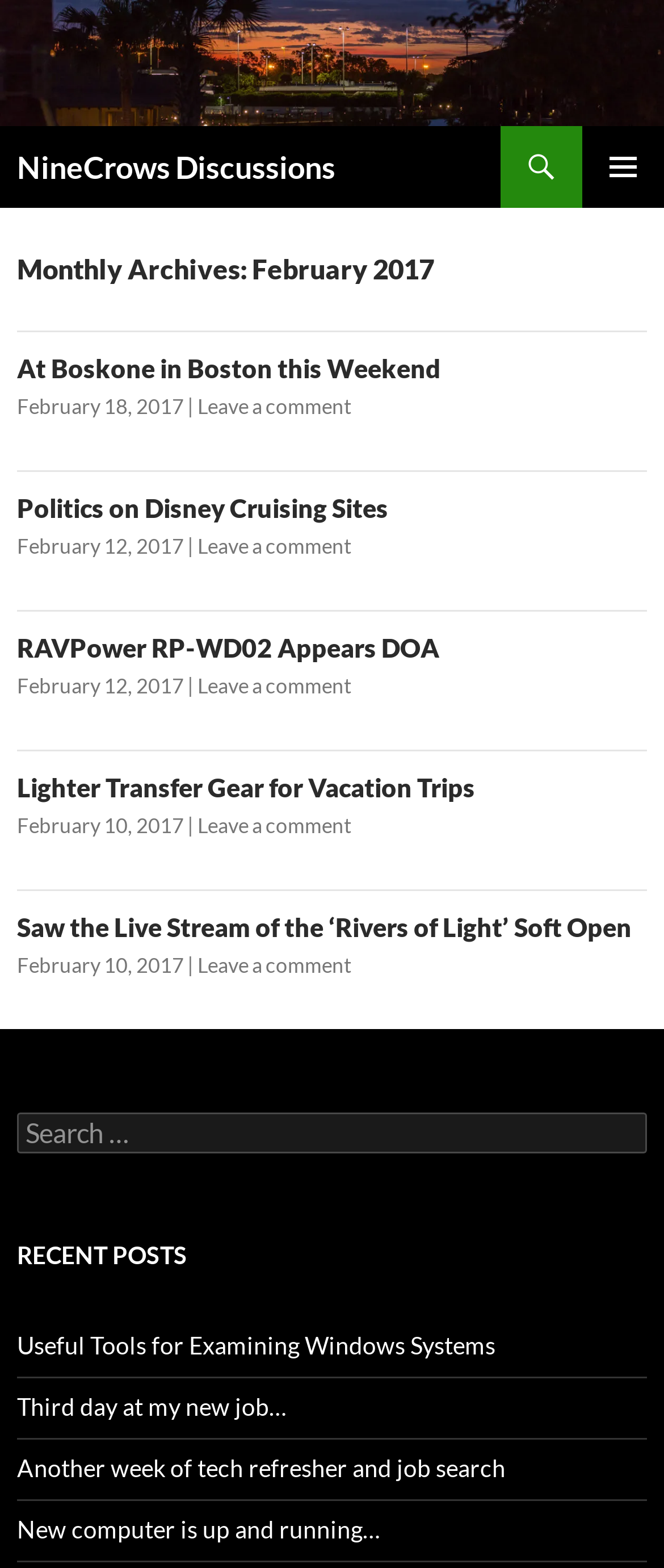Give a one-word or short phrase answer to this question: 
How many articles are on this webpage?

5